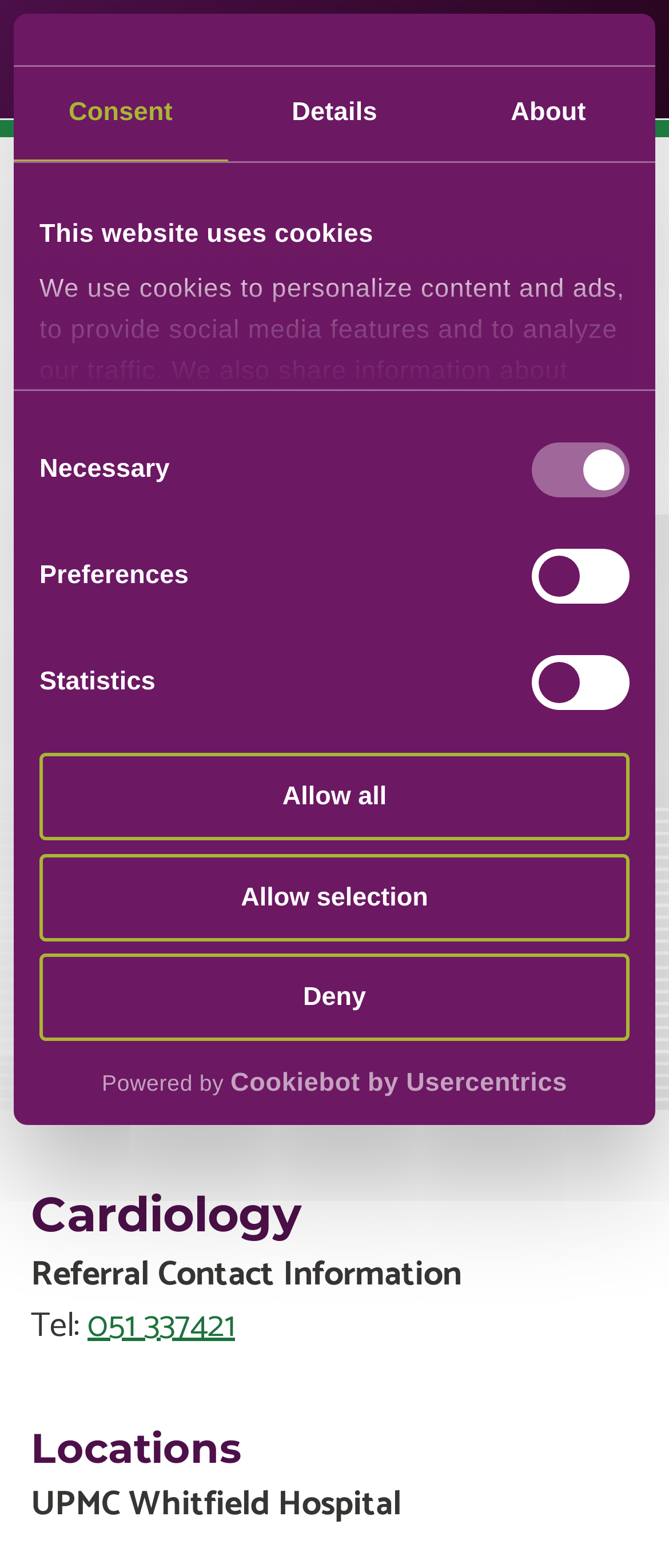Please answer the following query using a single word or phrase: 
What is the phone number for referral contact information?

051 337421